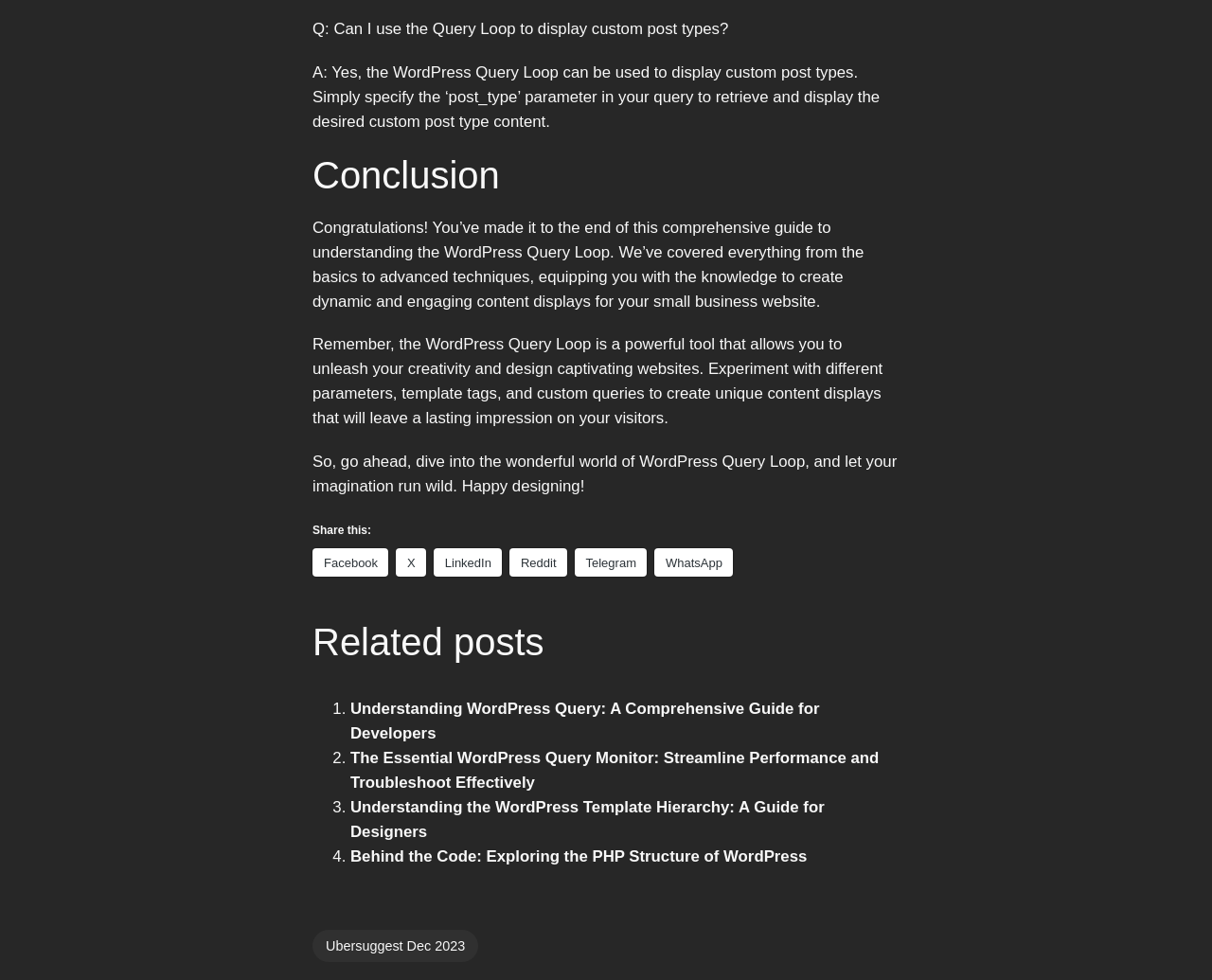Can you give a detailed response to the following question using the information from the image? What social media platforms are available for sharing?

The social media platforms available for sharing are Facebook, LinkedIn, Reddit, Telegram, and WhatsApp, as indicated by the links provided under the 'Share this:' heading.